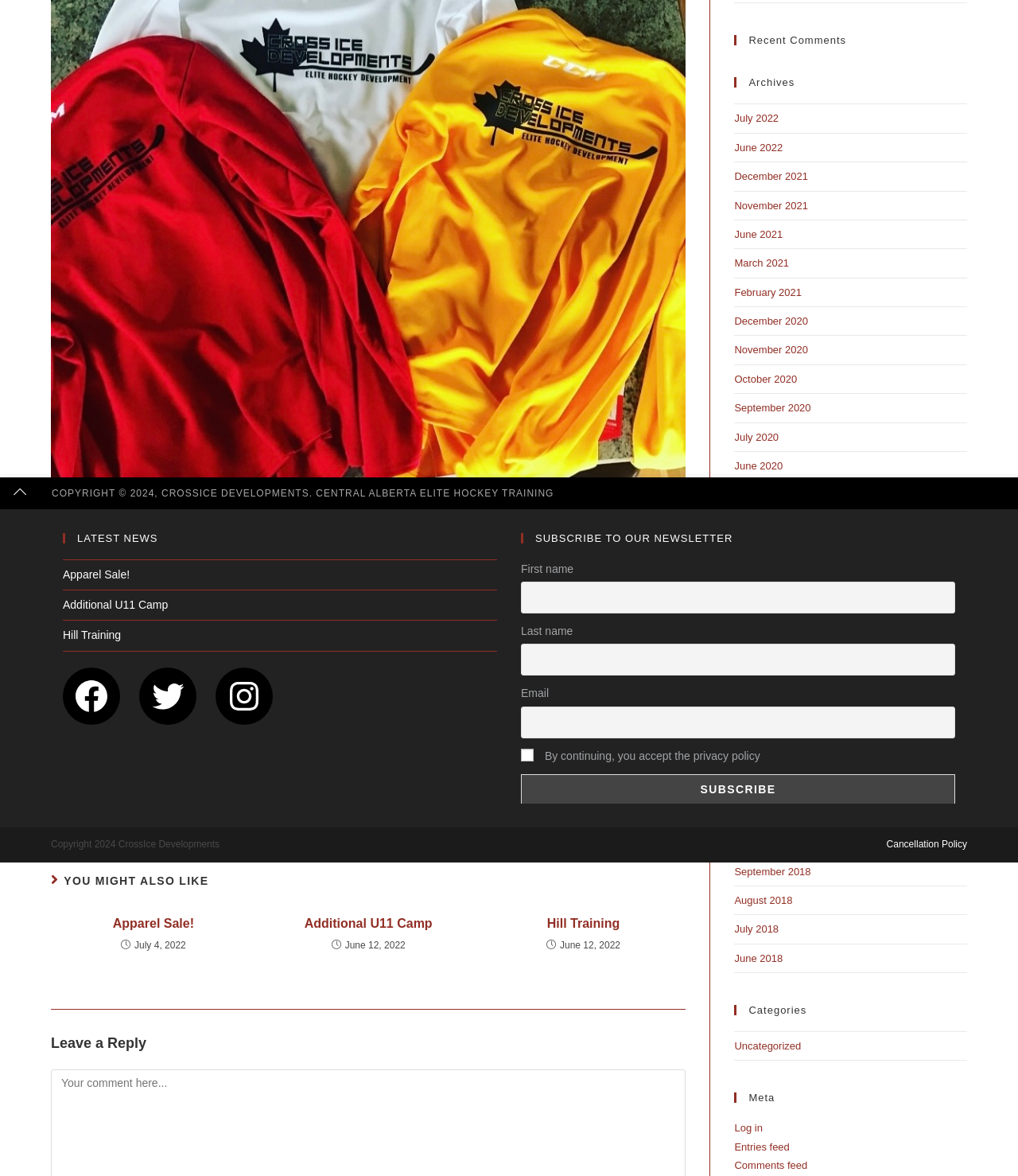From the given element description: "July 2019", find the bounding box for the UI element. Provide the coordinates as four float numbers between 0 and 1, in the order [left, top, right, bottom].

[0.721, 0.563, 0.765, 0.574]